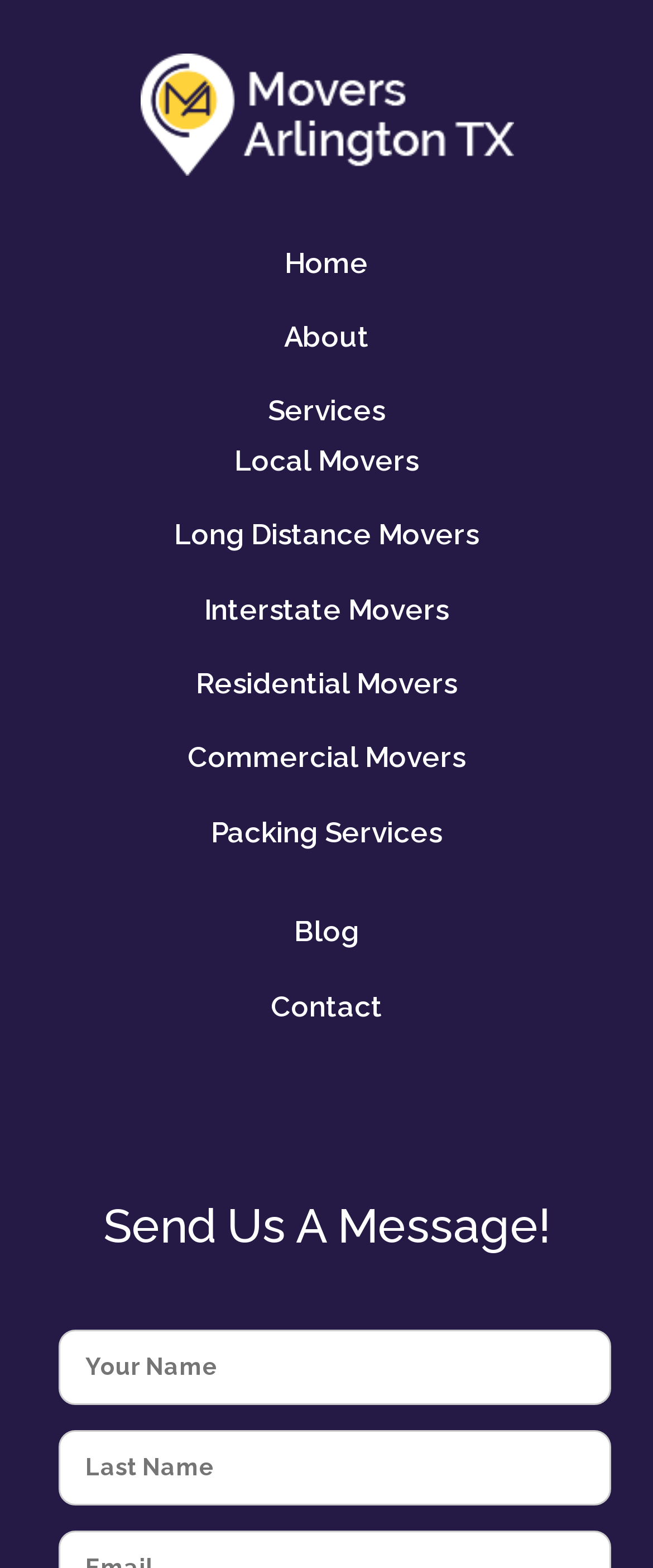Provide a one-word or short-phrase response to the question:
How many input fields are required?

2